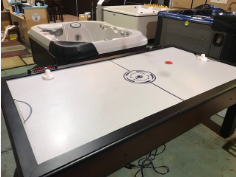What is visible in the background of the game room?
Answer the question with a single word or phrase derived from the image.

Hot tub and storage unit